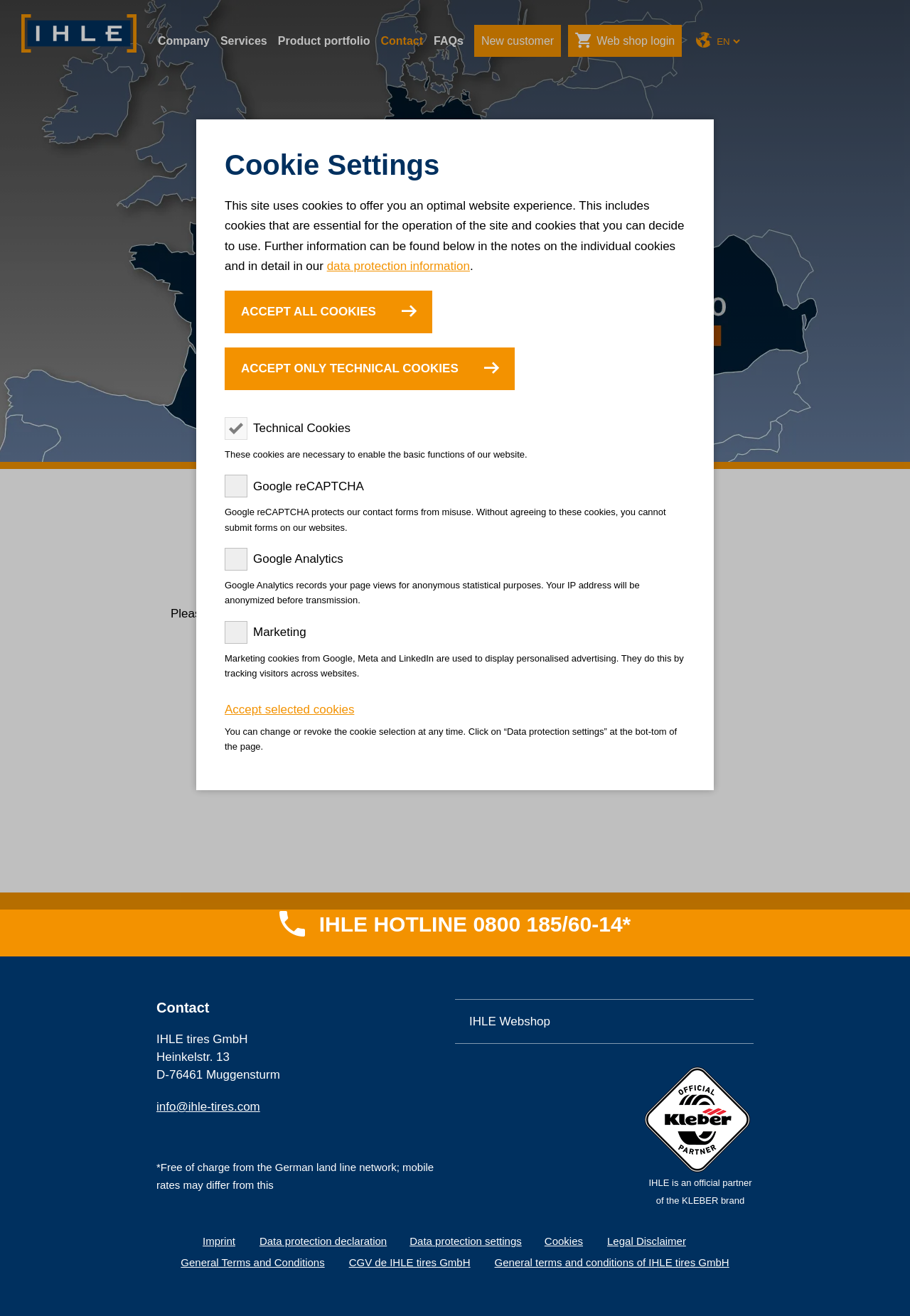Give the bounding box coordinates for the element described as: "IHLE HOTLINE 0800 185/60-14*".

[0.0, 0.678, 1.0, 0.727]